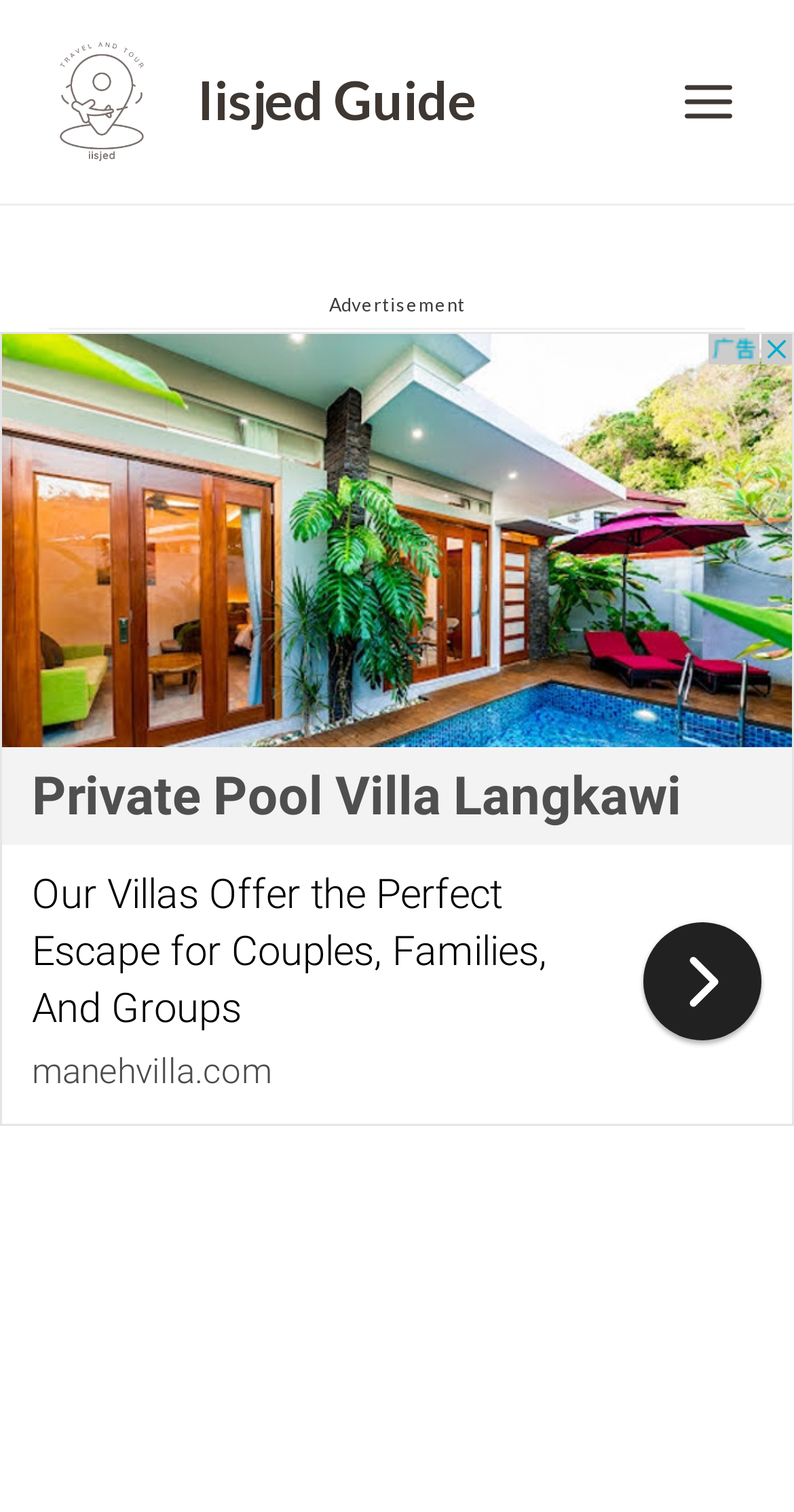Extract the main headline from the webpage and generate its text.

10 Best And Fun Things To Do In Killeen, TX 